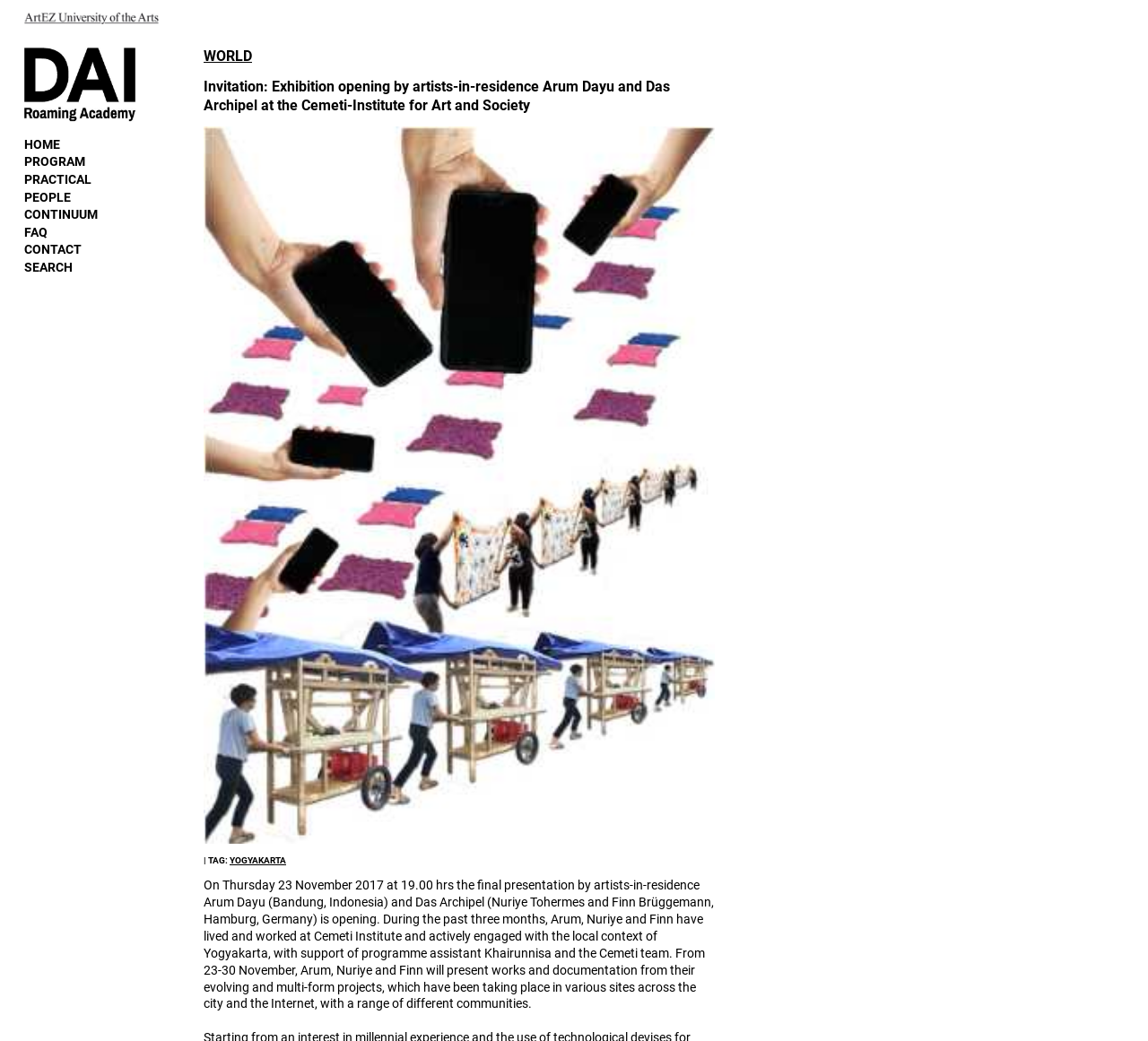Kindly determine the bounding box coordinates for the area that needs to be clicked to execute this instruction: "Visit the CONTACT page".

[0.021, 0.233, 0.071, 0.247]